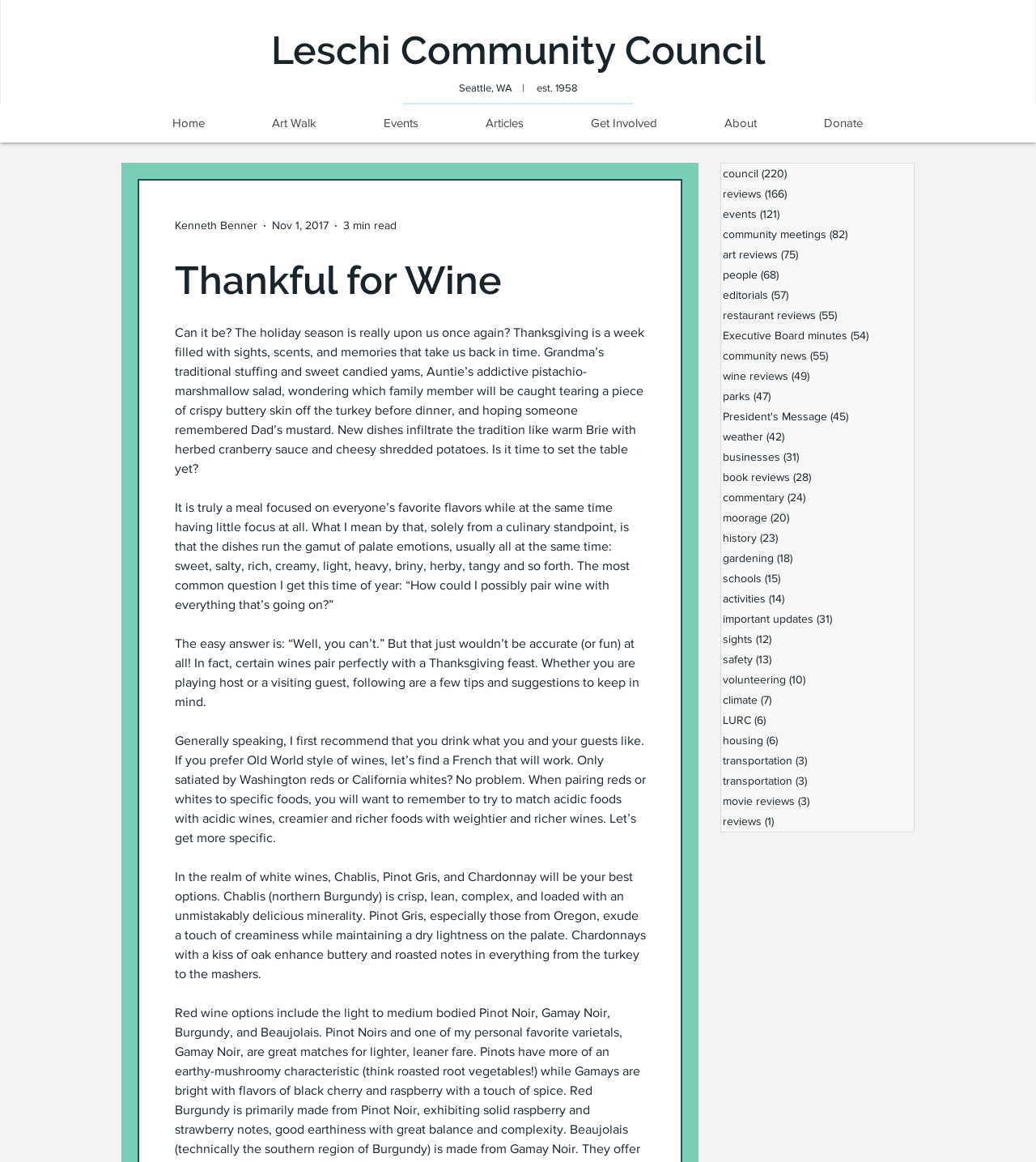Determine the bounding box coordinates of the section I need to click to execute the following instruction: "Click on the 'Donate' button". Provide the coordinates as four float numbers between 0 and 1, i.e., [left, top, right, bottom].

[0.762, 0.095, 0.865, 0.117]